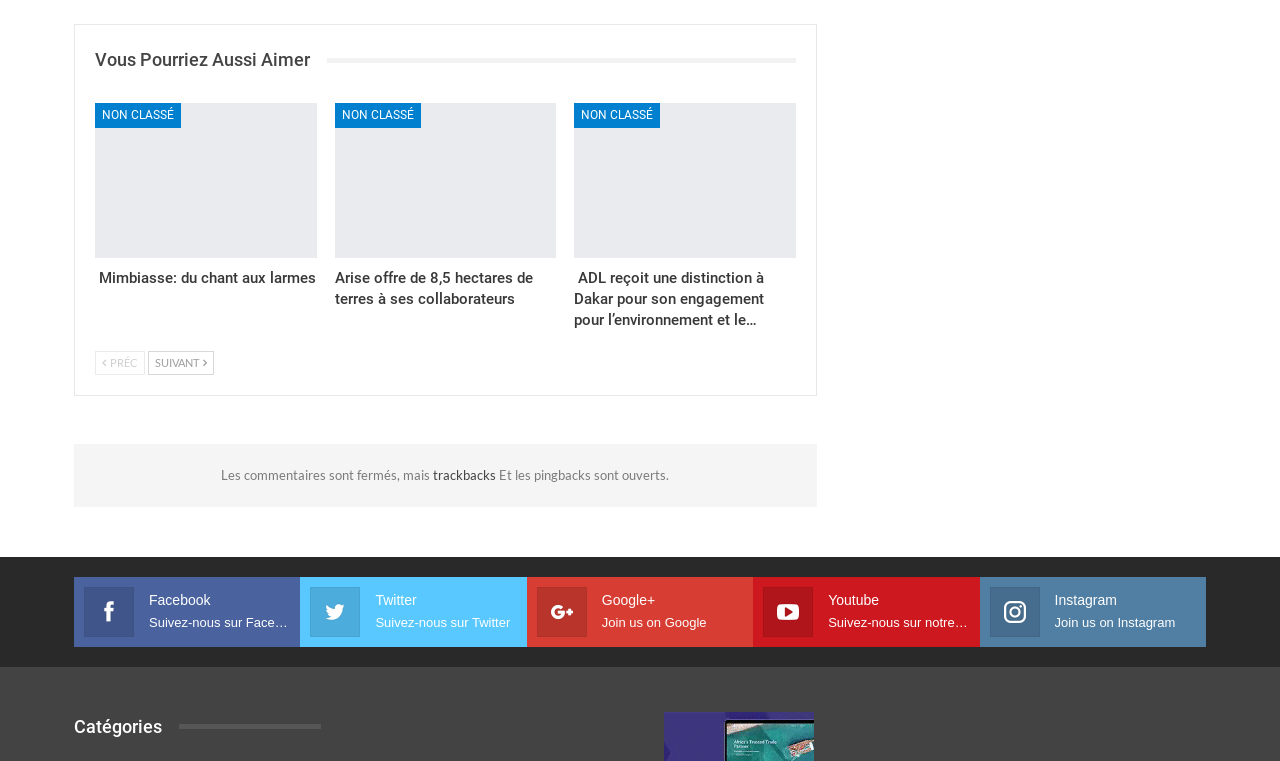Find and provide the bounding box coordinates for the UI element described with: "Twitter Suivez-nous sur Twitter".

[0.243, 0.773, 0.404, 0.834]